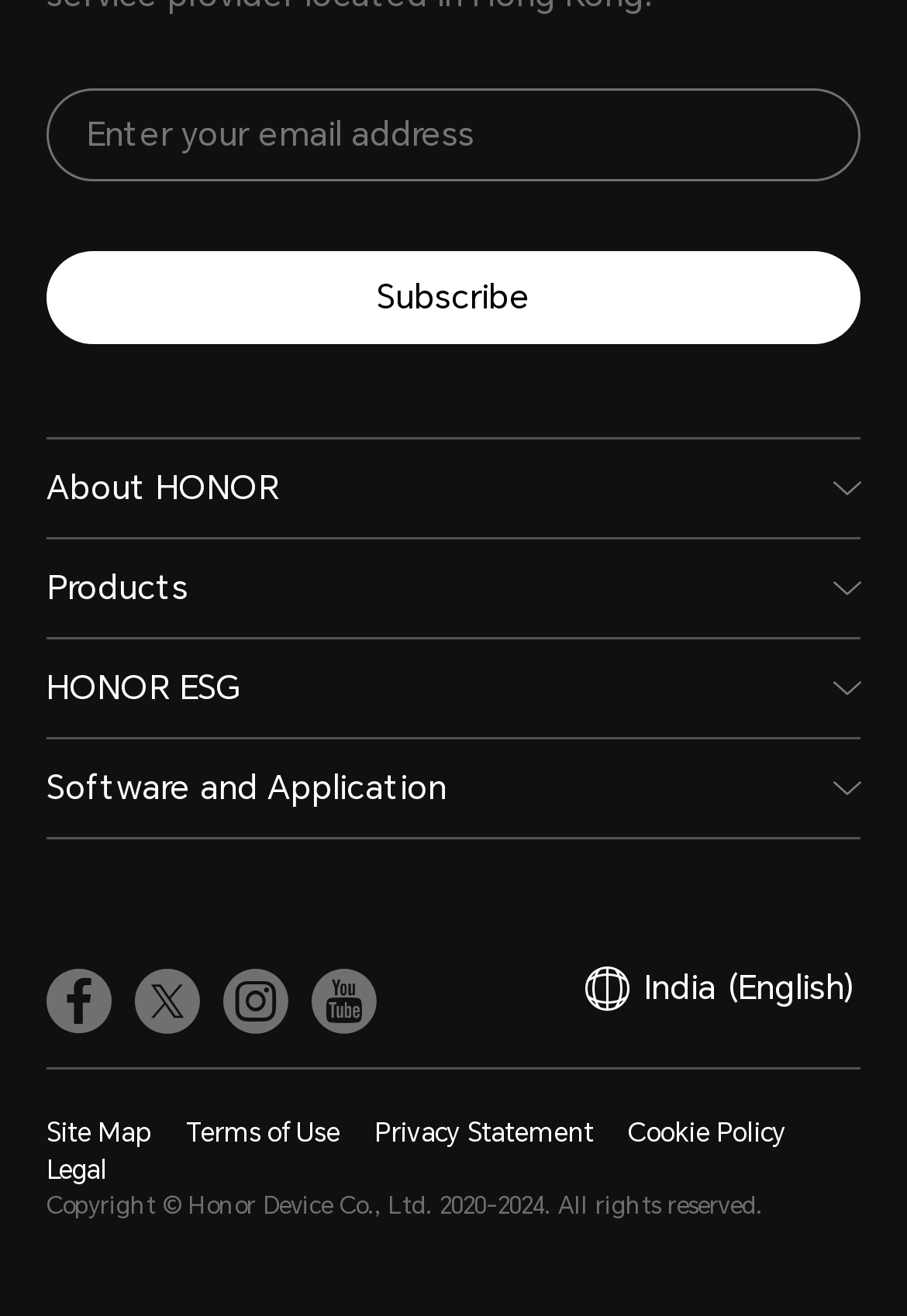Find the bounding box coordinates of the area that needs to be clicked in order to achieve the following instruction: "Enter email address". The coordinates should be specified as four float numbers between 0 and 1, i.e., [left, top, right, bottom].

[0.051, 0.067, 0.949, 0.138]